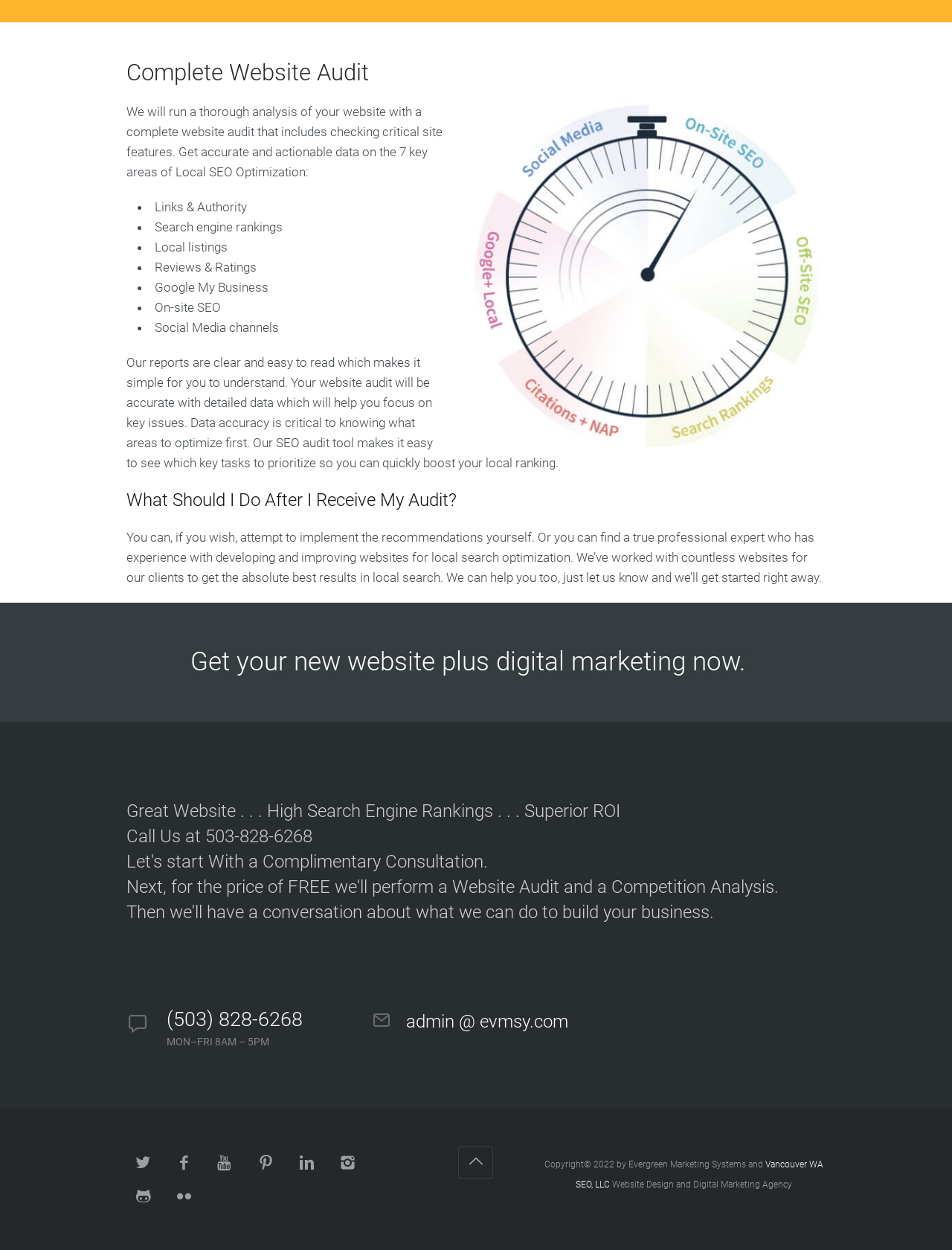Identify and provide the bounding box for the element described by: "Content Marketing Strategy".

[0.035, 0.236, 0.051, 0.524]